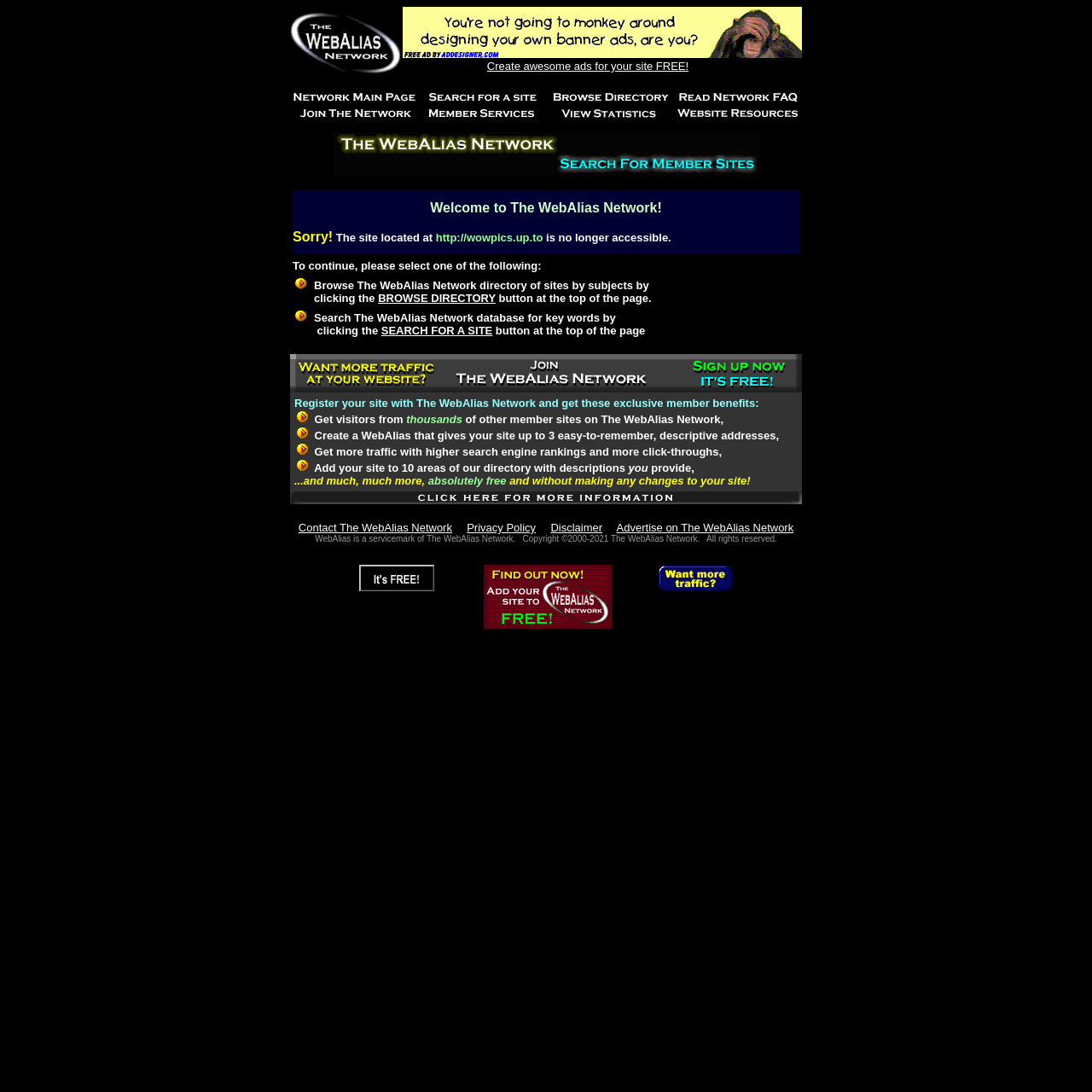Please determine the bounding box coordinates of the element to click in order to execute the following instruction: "Create awesome ads for your site FREE!". The coordinates should be four float numbers between 0 and 1, specified as [left, top, right, bottom].

[0.369, 0.006, 0.734, 0.066]